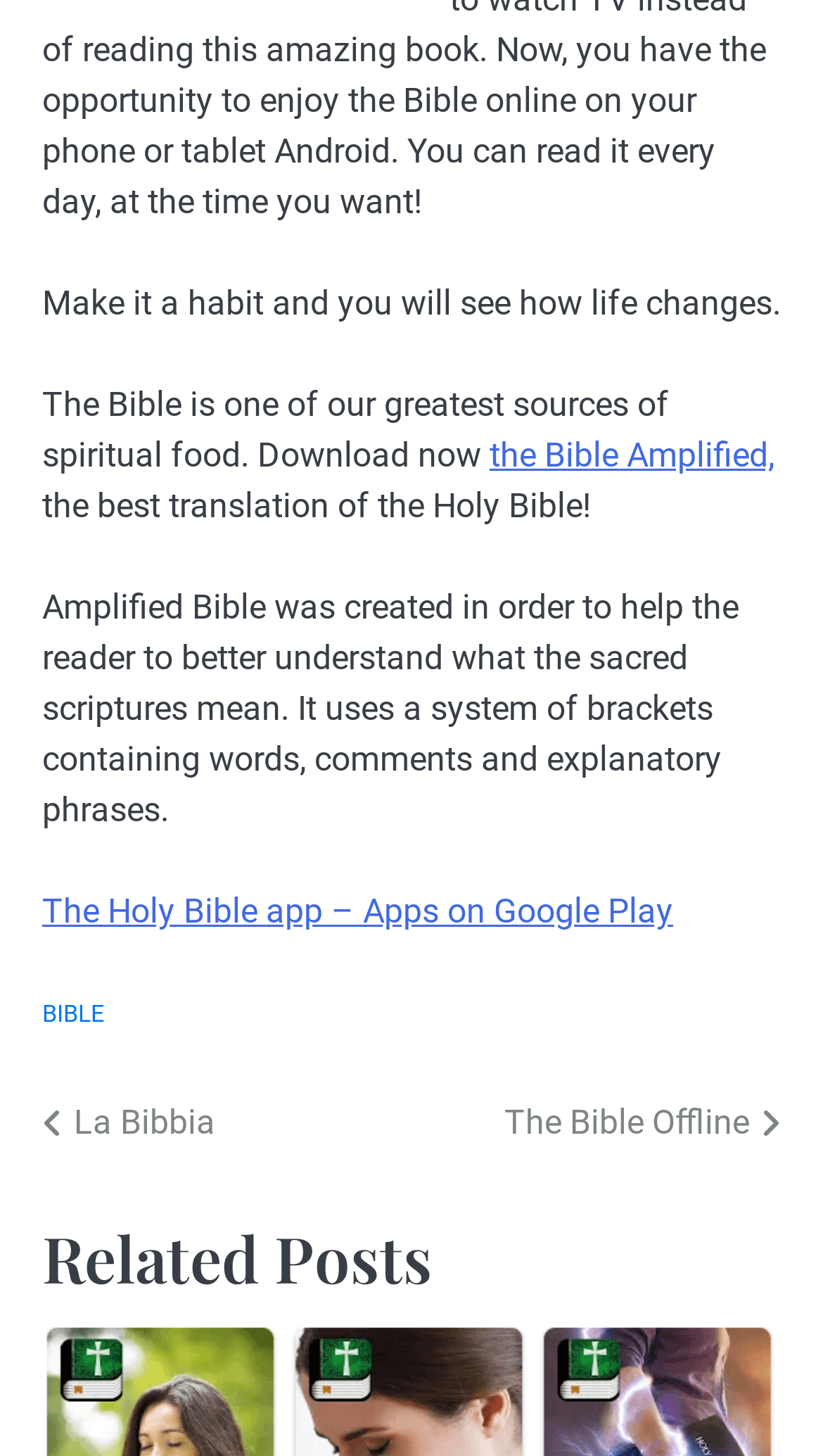Please examine the image and answer the question with a detailed explanation:
What is the purpose of the Amplified Bible?

According to the static text element, the Amplified Bible was created to help the reader better understand what the sacred scriptures mean. It achieves this by using a system of brackets containing words, comments, and explanatory phrases.